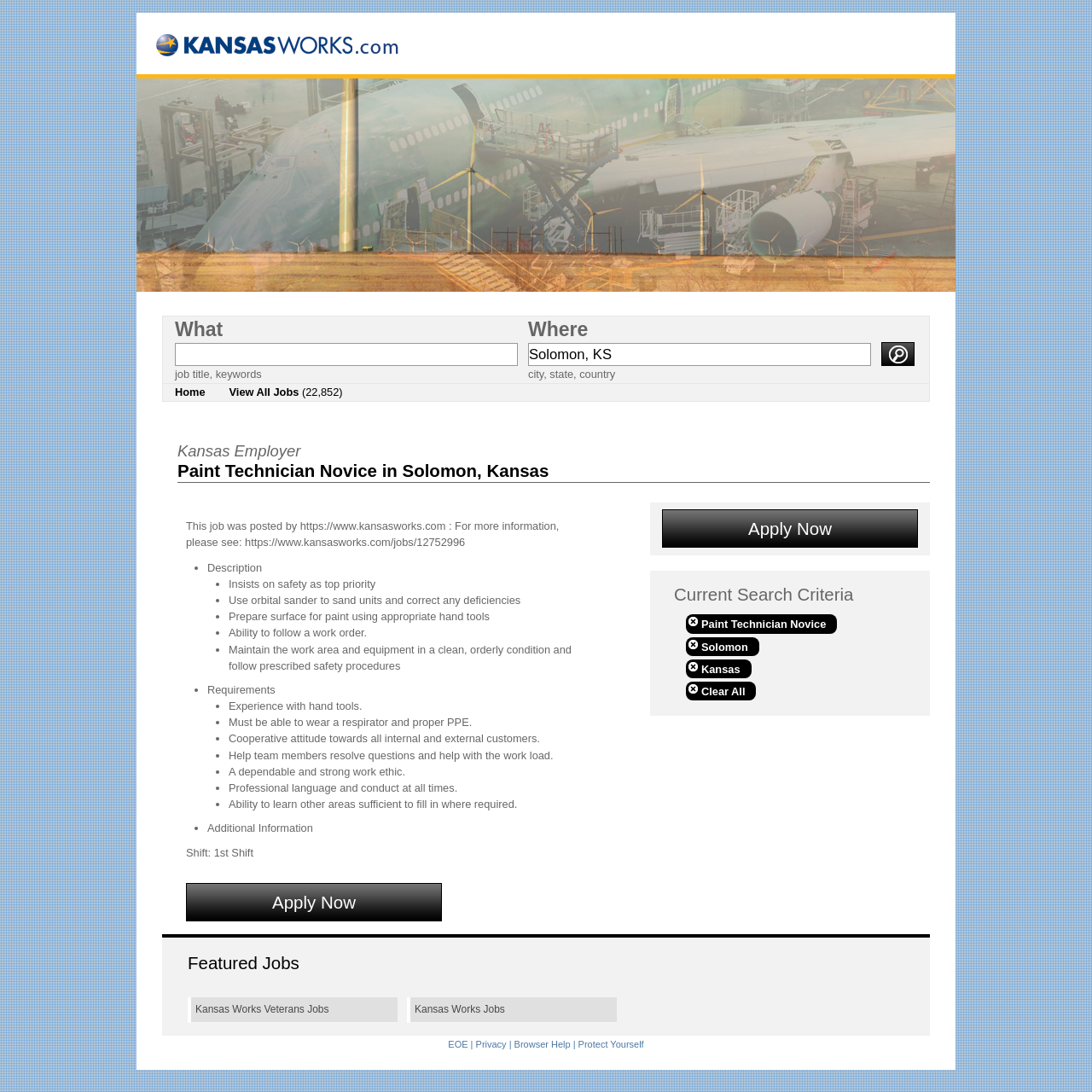Please determine the bounding box of the UI element that matches this description: Privacy. The coordinates should be given as (top-left x, top-left y, bottom-right x, bottom-right y), with all values between 0 and 1.

[0.436, 0.952, 0.464, 0.961]